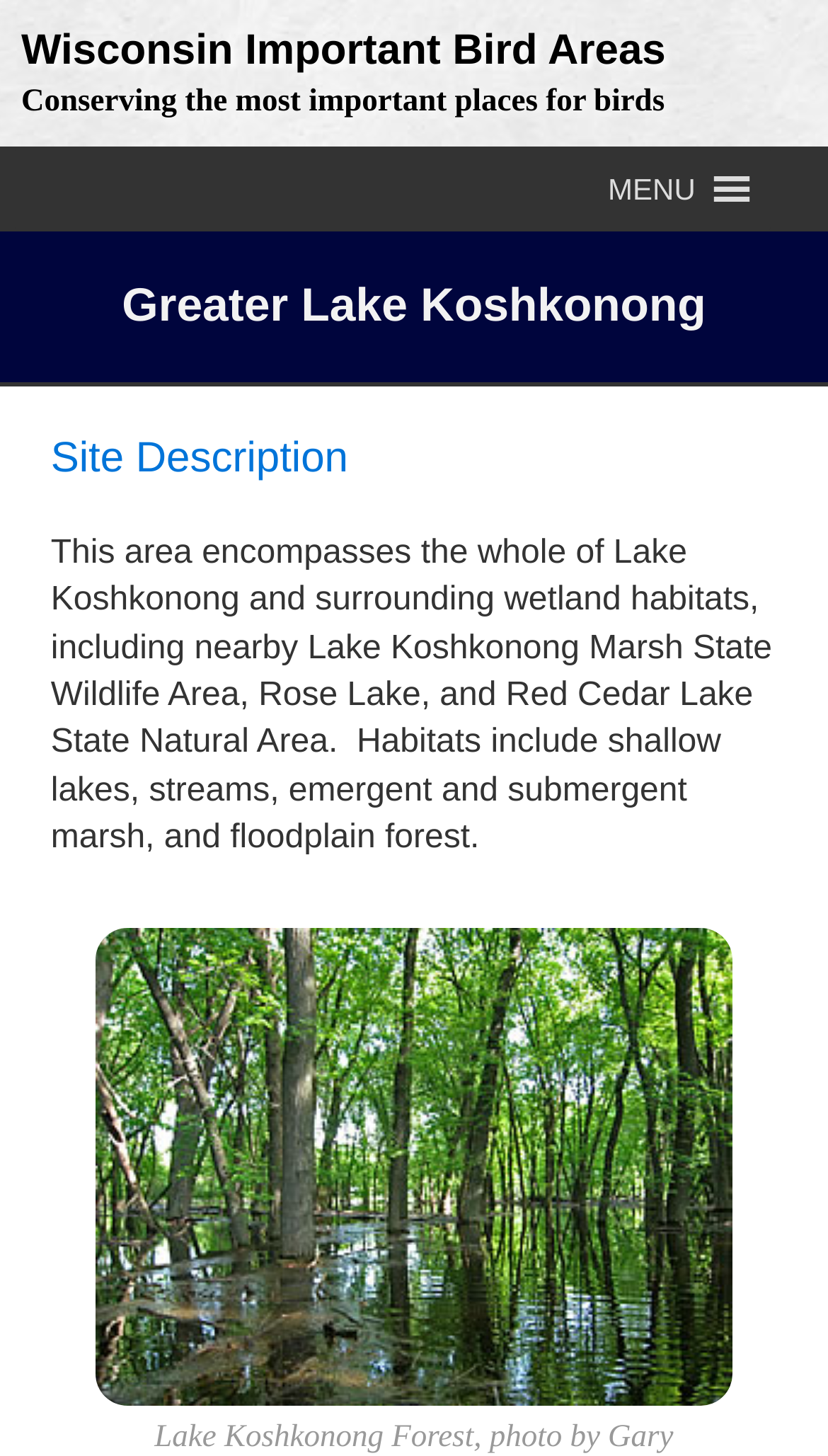Answer in one word or a short phrase: 
Who took the photo of Lake Koshkonong Forest?

Gary Shackelford